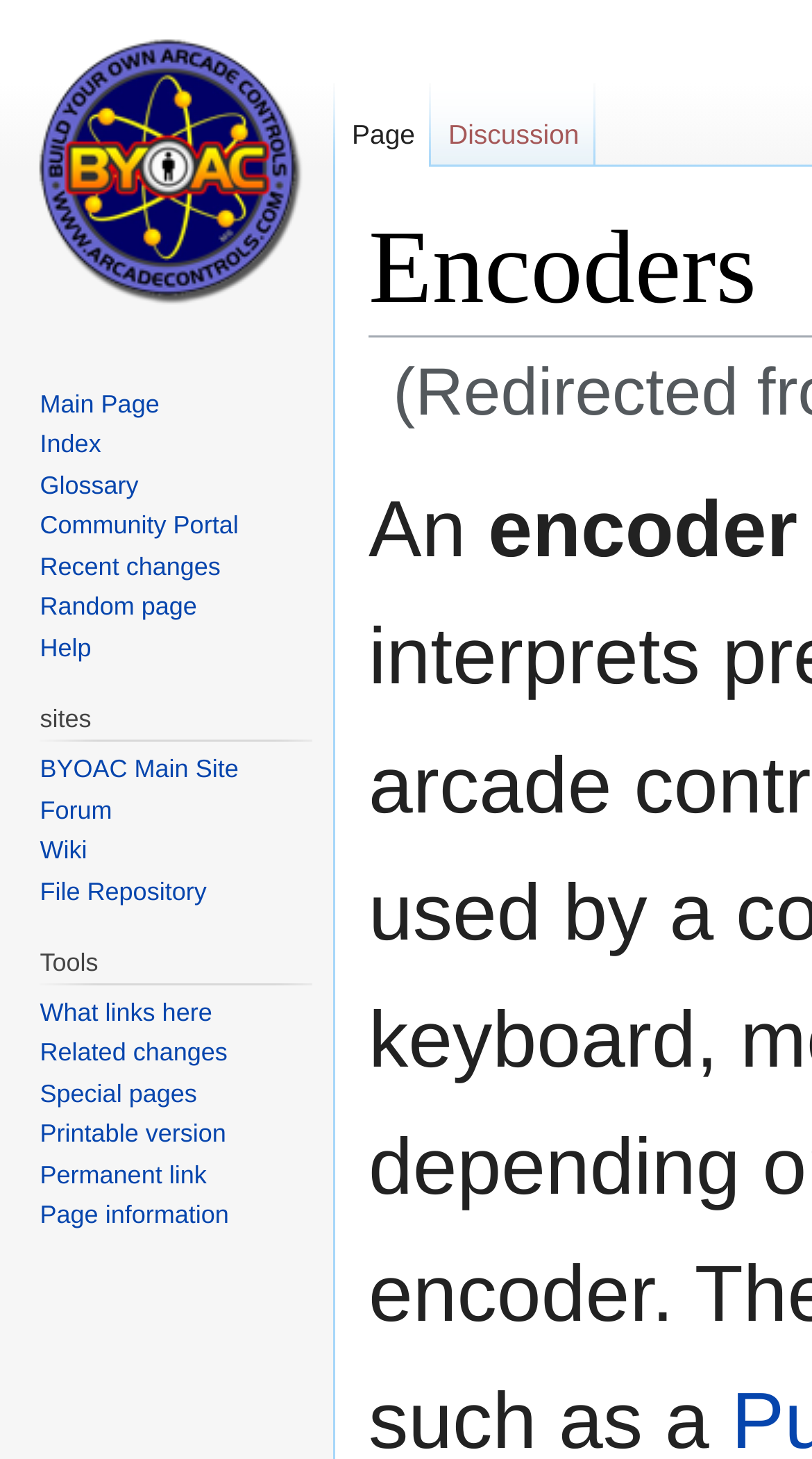Please respond to the question with a concise word or phrase:
What is the shortcut key for 'Random page'?

Alt+x